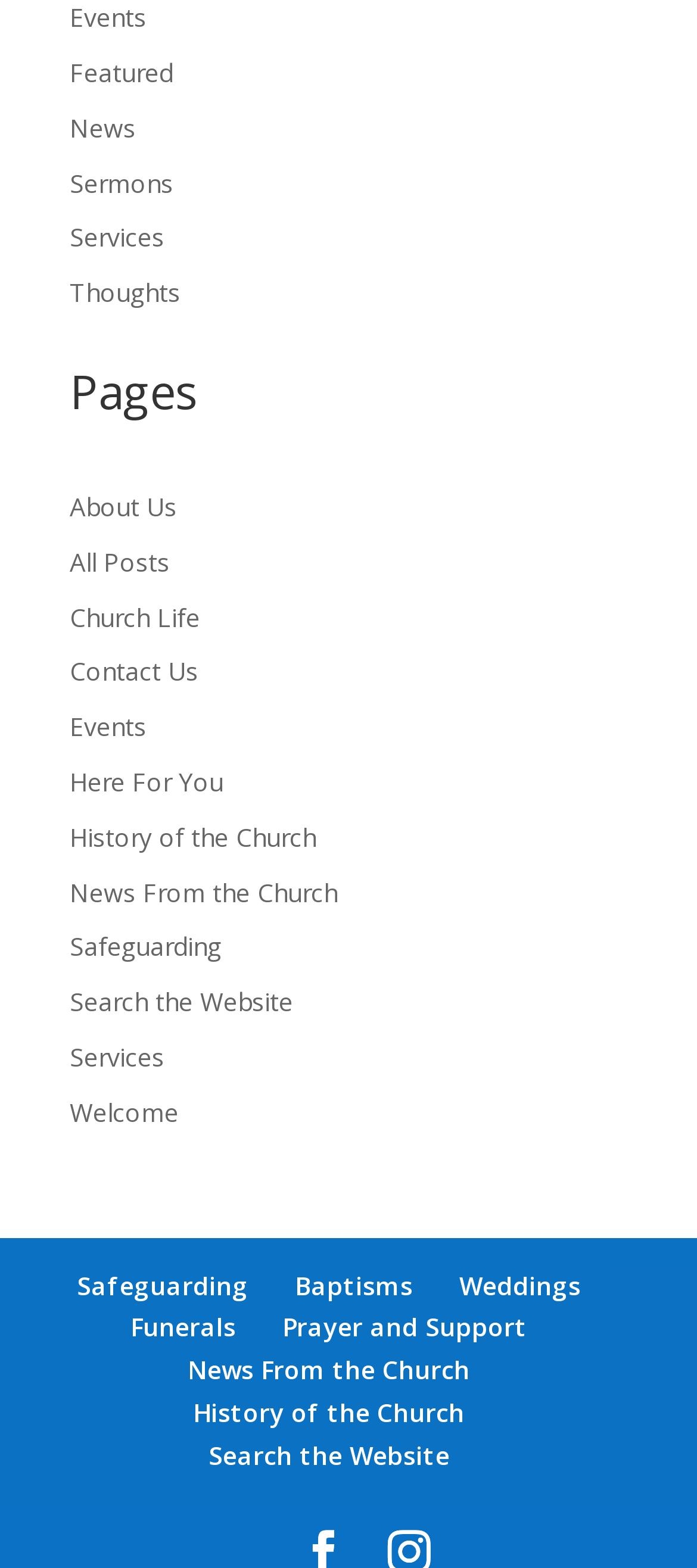Respond with a single word or phrase to the following question:
How many sub-links are under 'Services'?

3